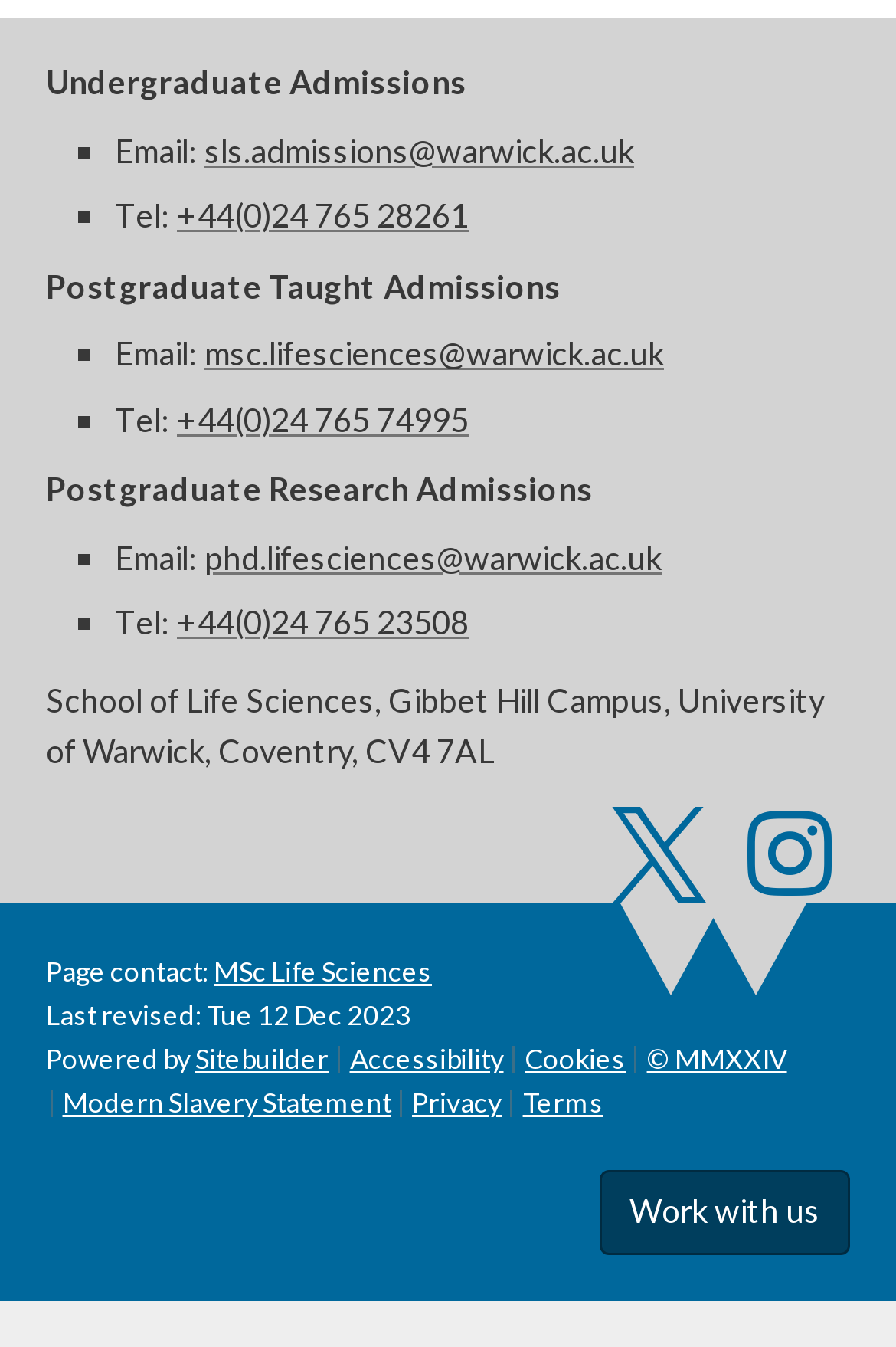Identify the bounding box coordinates for the region of the element that should be clicked to carry out the instruction: "Visit Twitter page". The bounding box coordinates should be four float numbers between 0 and 1, i.e., [left, top, right, bottom].

[0.681, 0.636, 0.788, 0.665]